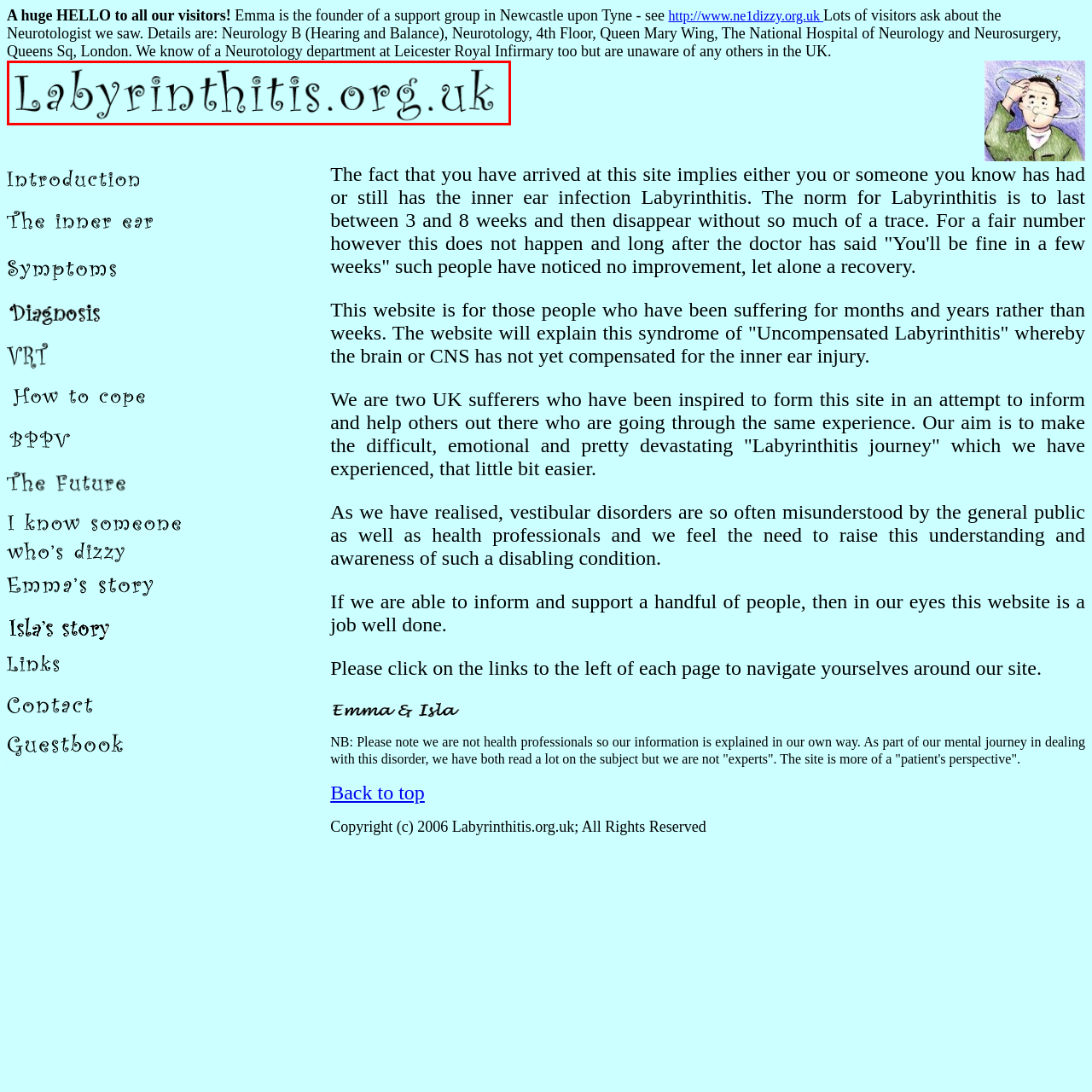Please provide a comprehensive caption for the image highlighted in the red box.

The image features the logo of Labyrinthitis.org.uk, a website dedicated to supporting individuals affected by Labyrinthitis. The logo showcases the website's name in a whimsical, artistic font, conveying a sense of warmth and community. The letters are playful and elaborately designed, set against a gentle blue background that enhances readability and adds a calming effect. This site aims to provide information and support to those suffering from the inner ear condition, fostering a connection among visitors who share similar experiences.